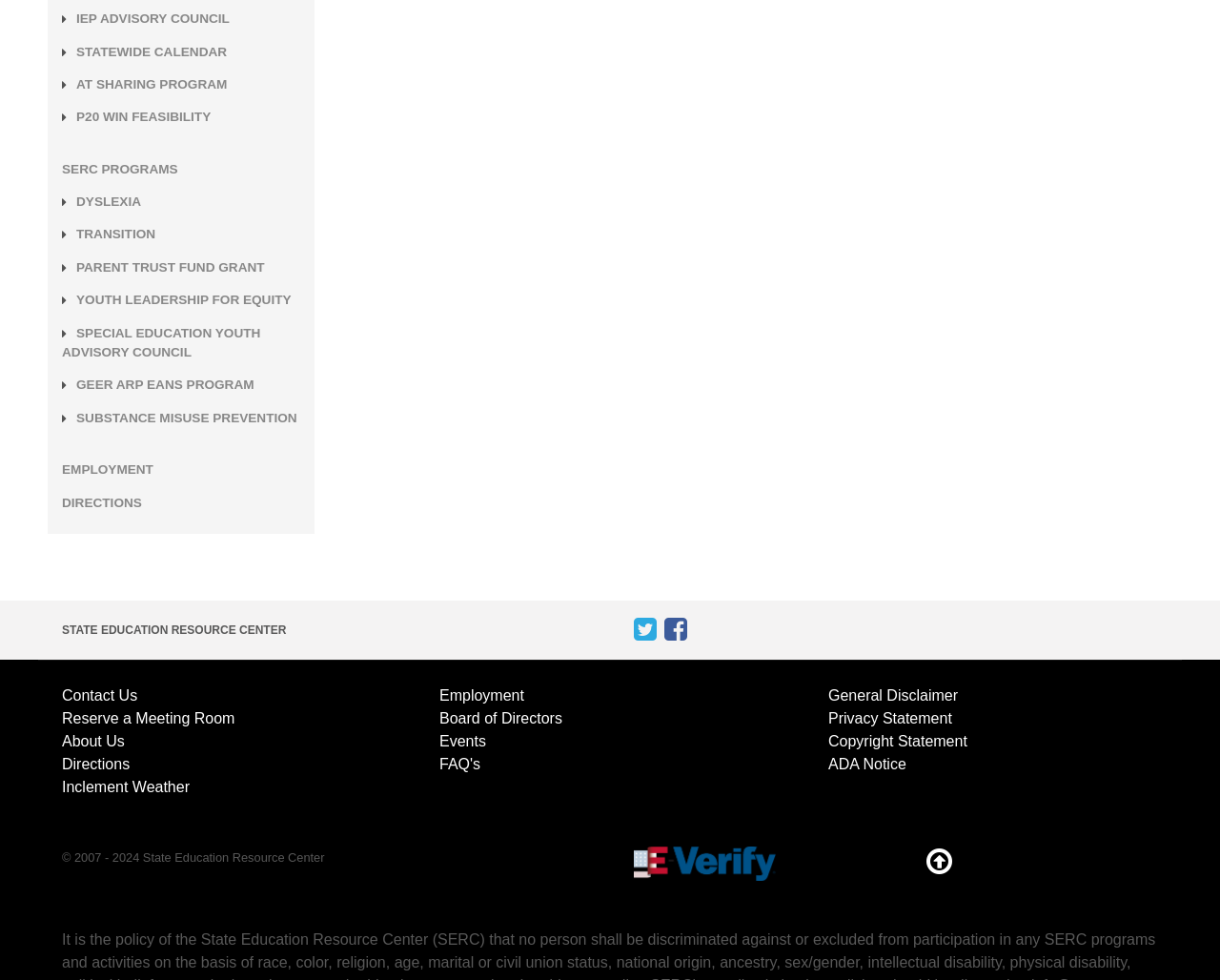What is the copyright year range?
Answer the question with a single word or phrase by looking at the picture.

2007 - 2024